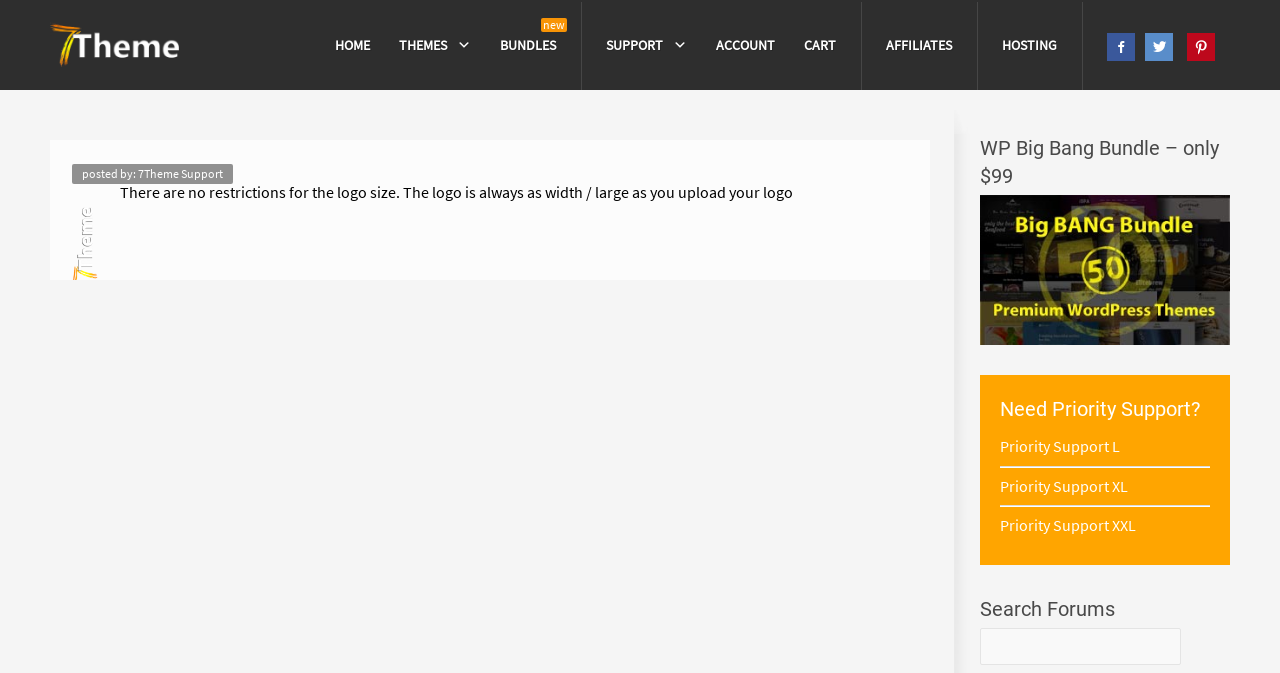Show me the bounding box coordinates of the clickable region to achieve the task as per the instruction: "Click on the 'Justness Logo issue' link".

[0.171, 0.215, 0.25, 0.238]